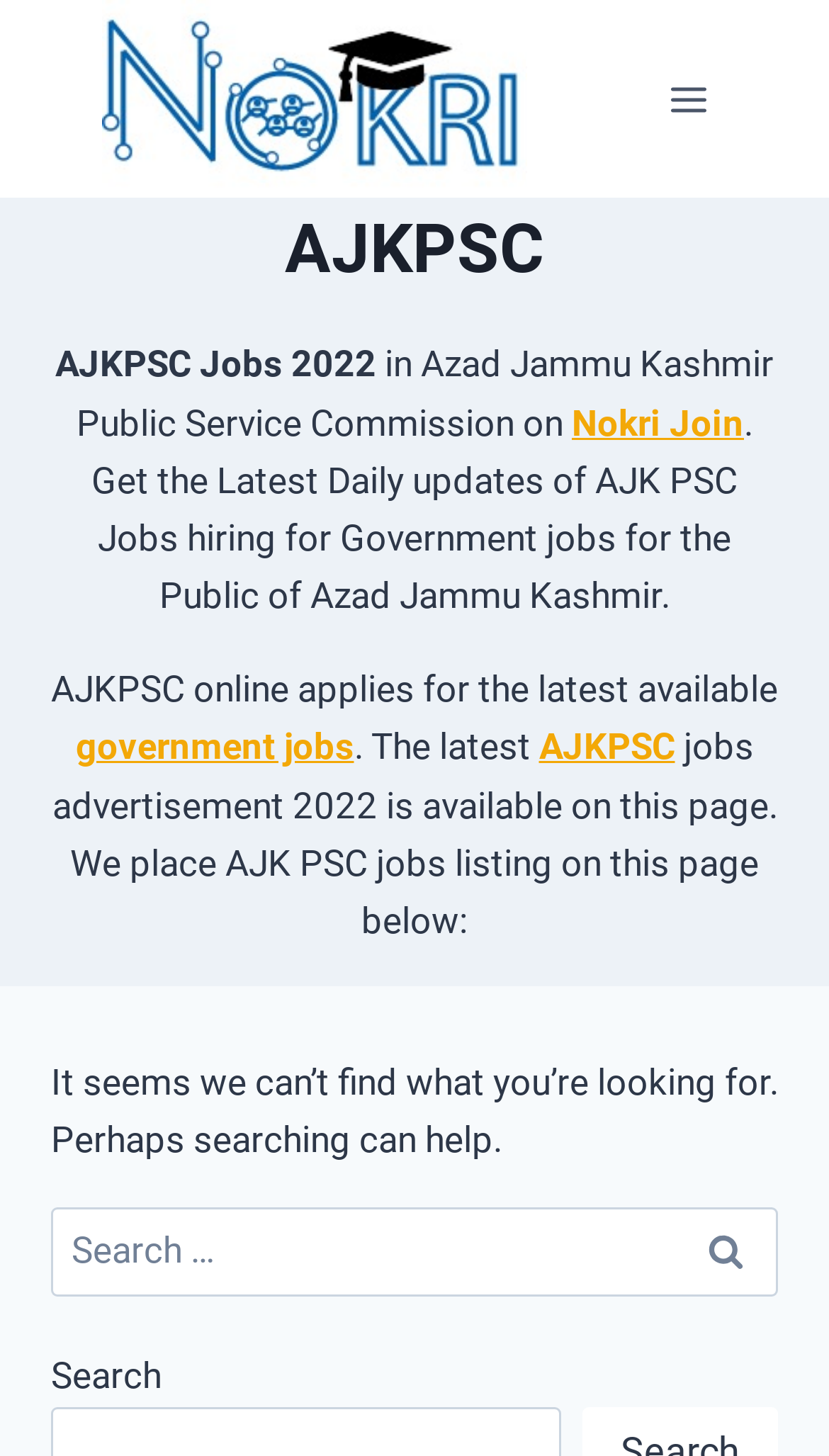Identify and provide the bounding box for the element described by: "AJKPSC".

[0.65, 0.498, 0.814, 0.528]